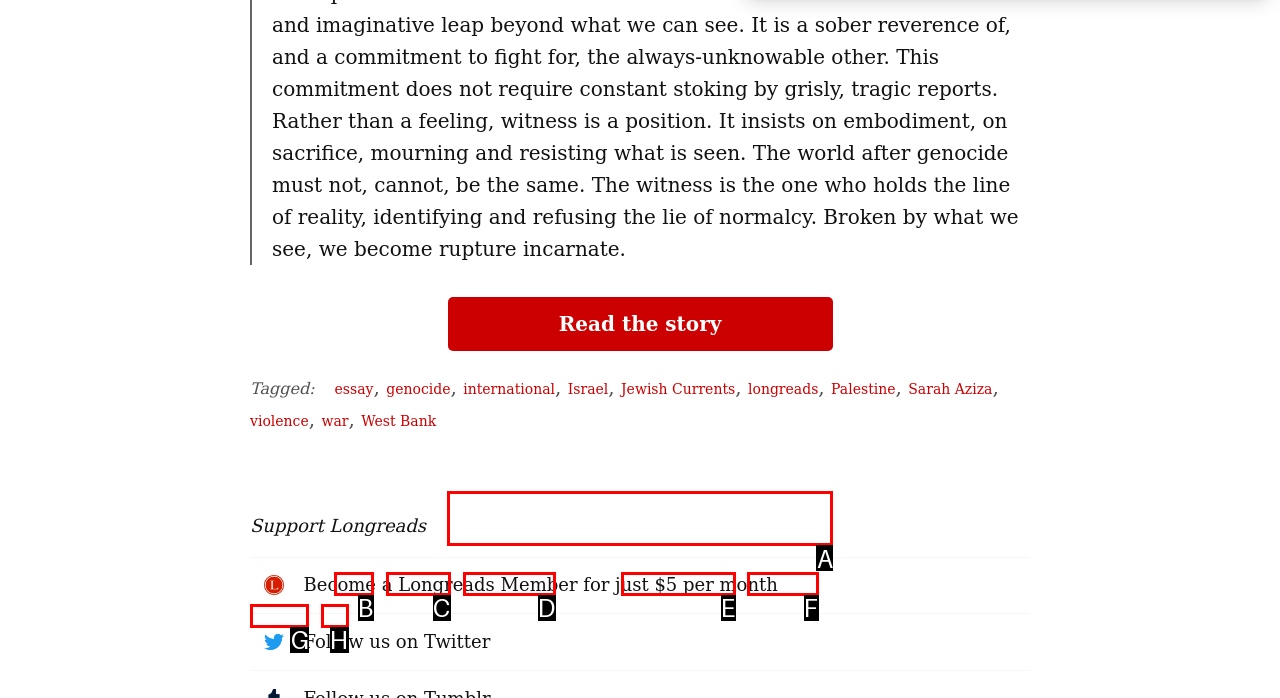Identify the letter of the UI element that corresponds to: longreads
Respond with the letter of the option directly.

F